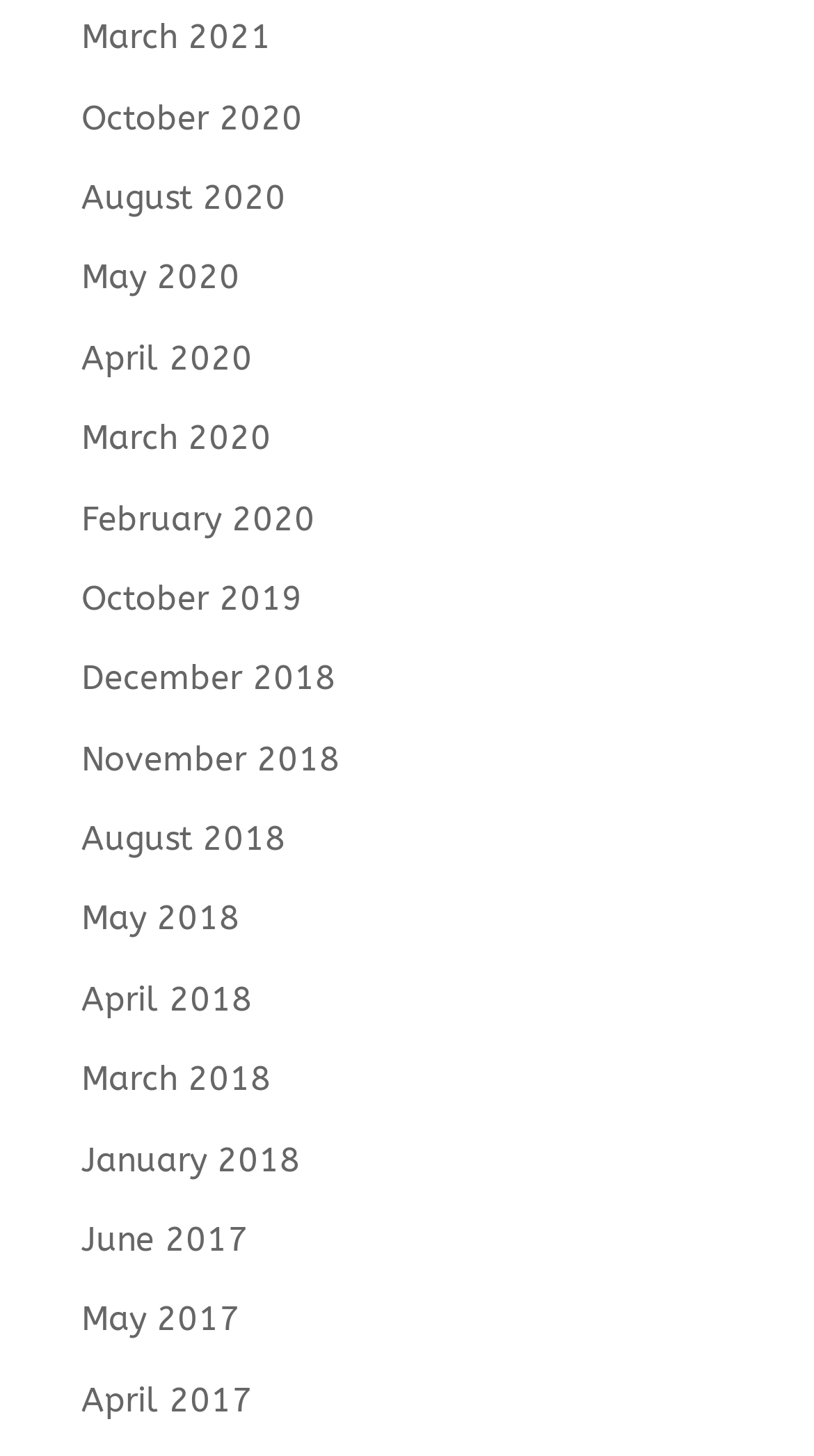Look at the image and write a detailed answer to the question: 
What is the earliest month listed?

By scanning the list of links, I found that the earliest month listed is 'June 2017', which is the last link in the list.